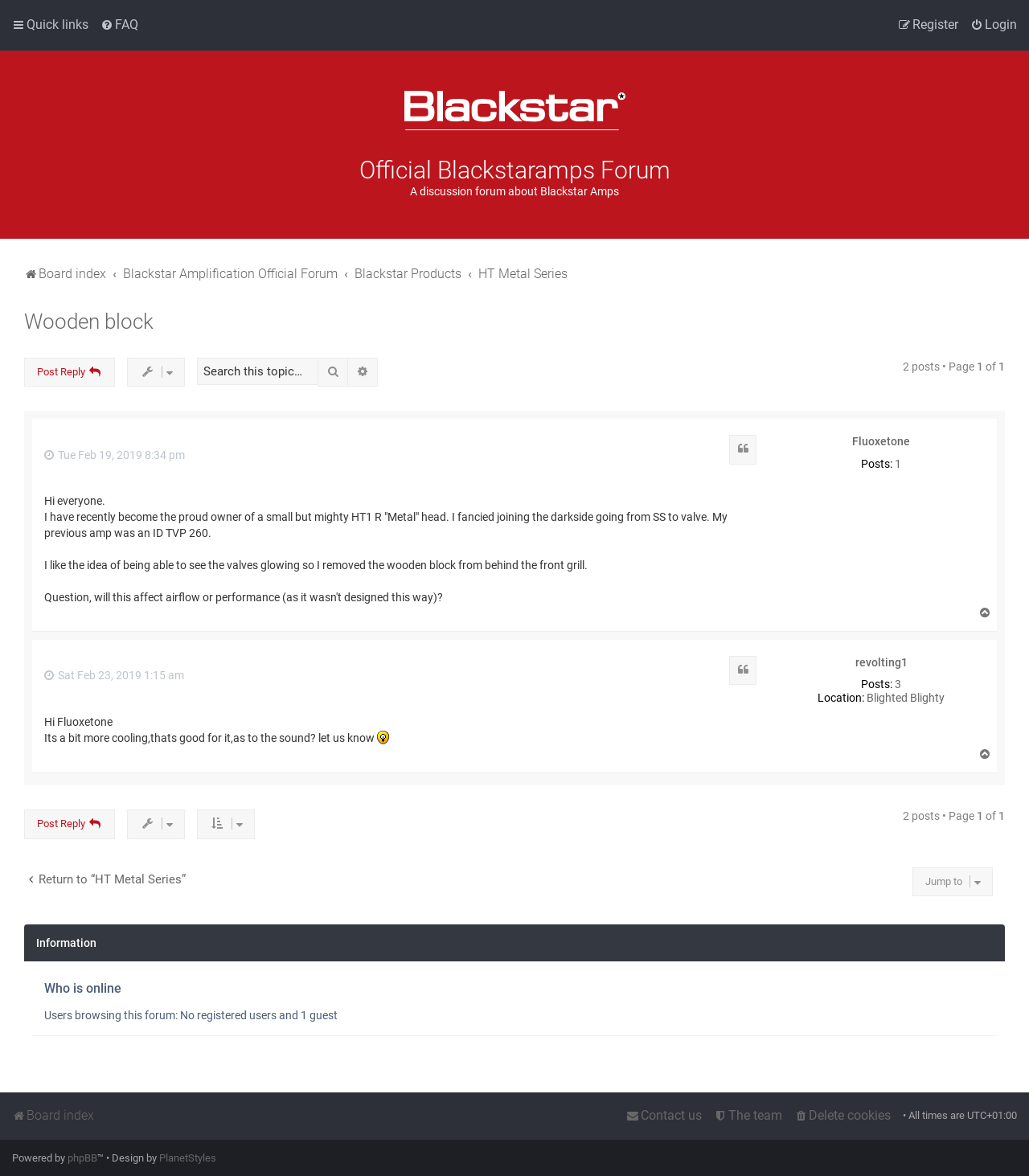Determine the bounding box coordinates of the region to click in order to accomplish the following instruction: "Go to the 'HT Metal Series' page". Provide the coordinates as four float numbers between 0 and 1, specifically [left, top, right, bottom].

[0.465, 0.224, 0.552, 0.243]